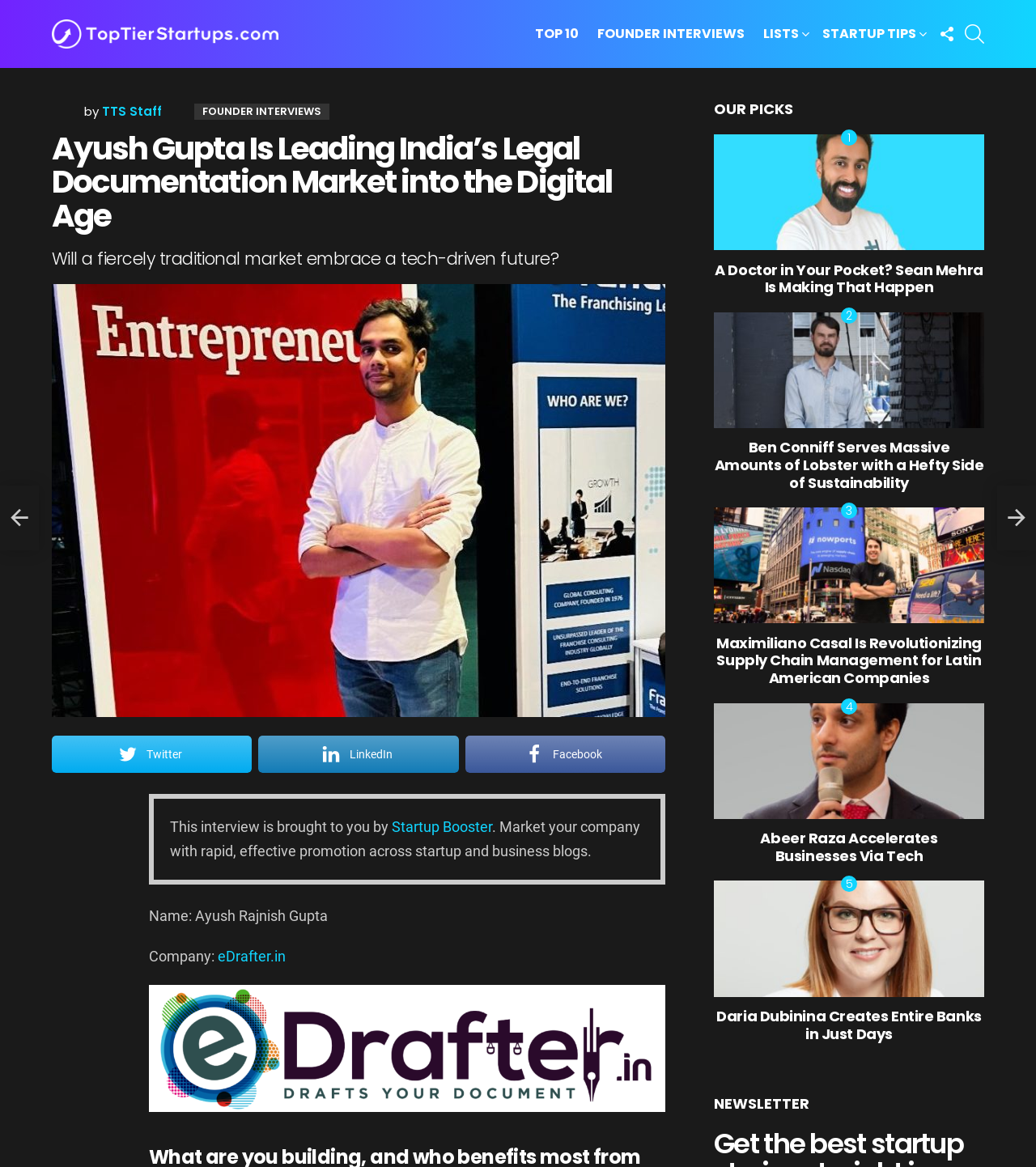Given the description of a UI element: "Lists", identify the bounding box coordinates of the matching element in the webpage screenshot.

[0.729, 0.019, 0.784, 0.04]